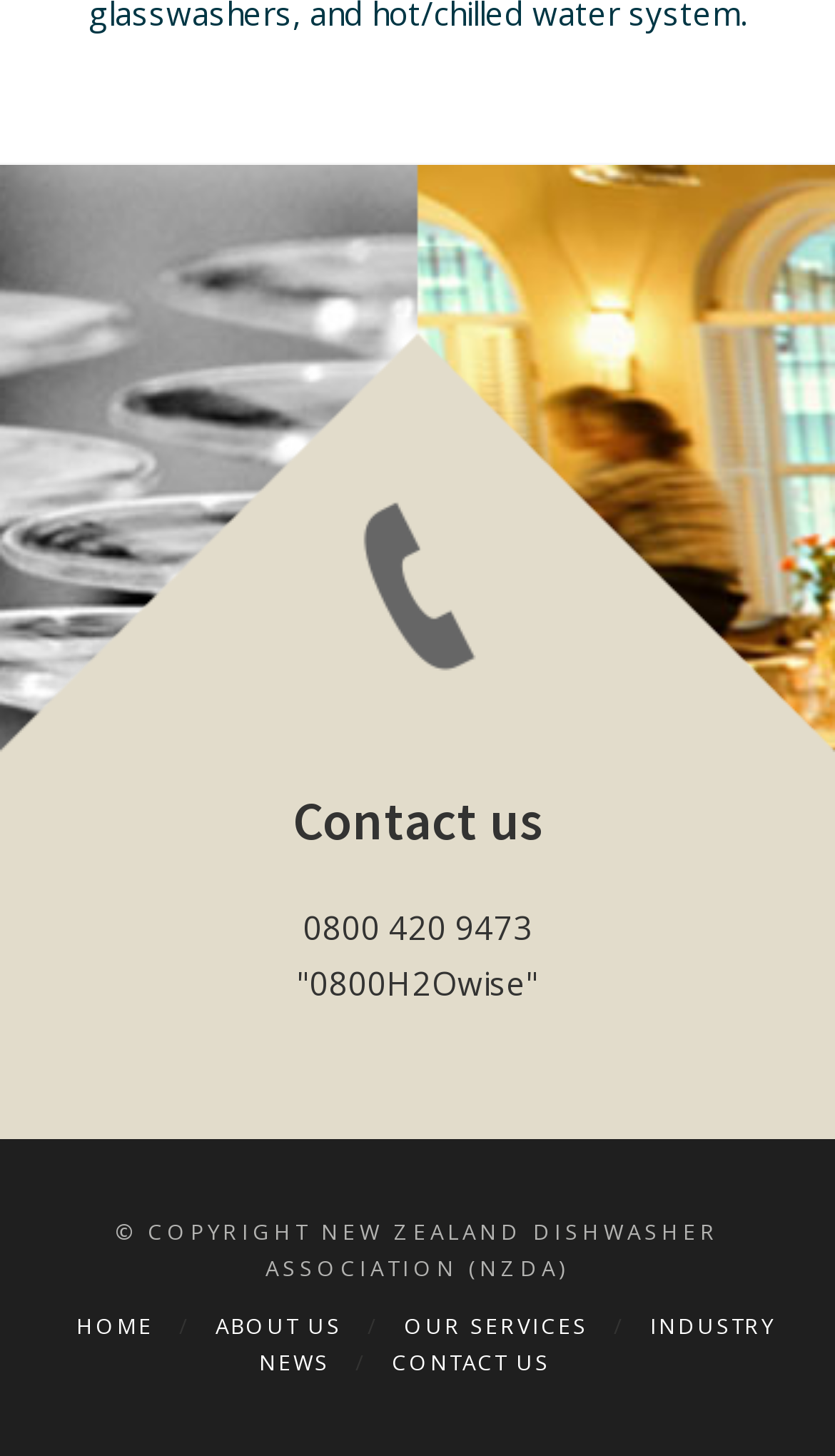What is the phone number to contact?
Look at the image and answer the question with a single word or phrase.

0800 420 9473